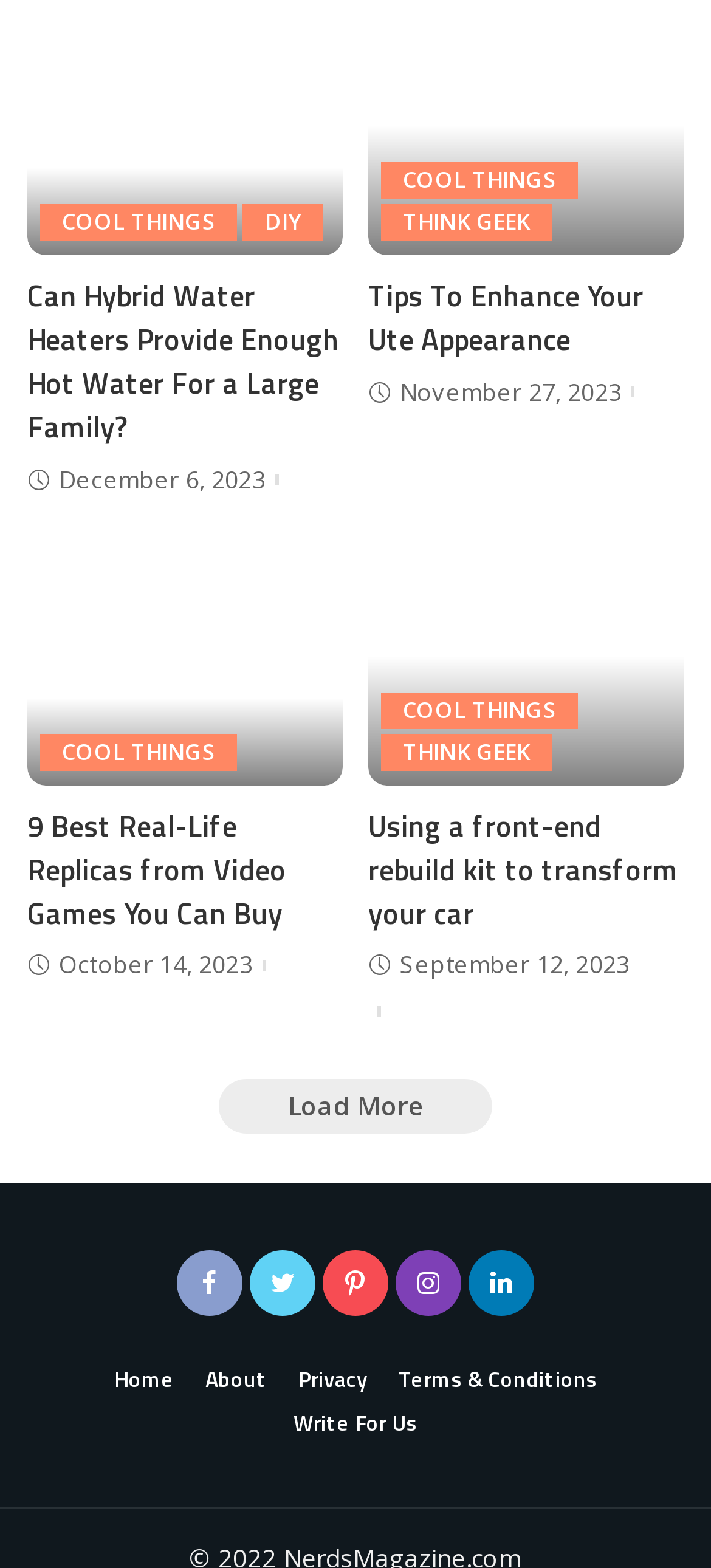How many links are there in the footer section?
Using the information from the image, answer the question thoroughly.

I counted the number of links at the bottom of the webpage, which are 'Home', 'About', 'Privacy', 'Terms & Conditions', 'Write For Us', and 'b', 'd', 'f', '4', 'g'. There are 6 links in the footer section.